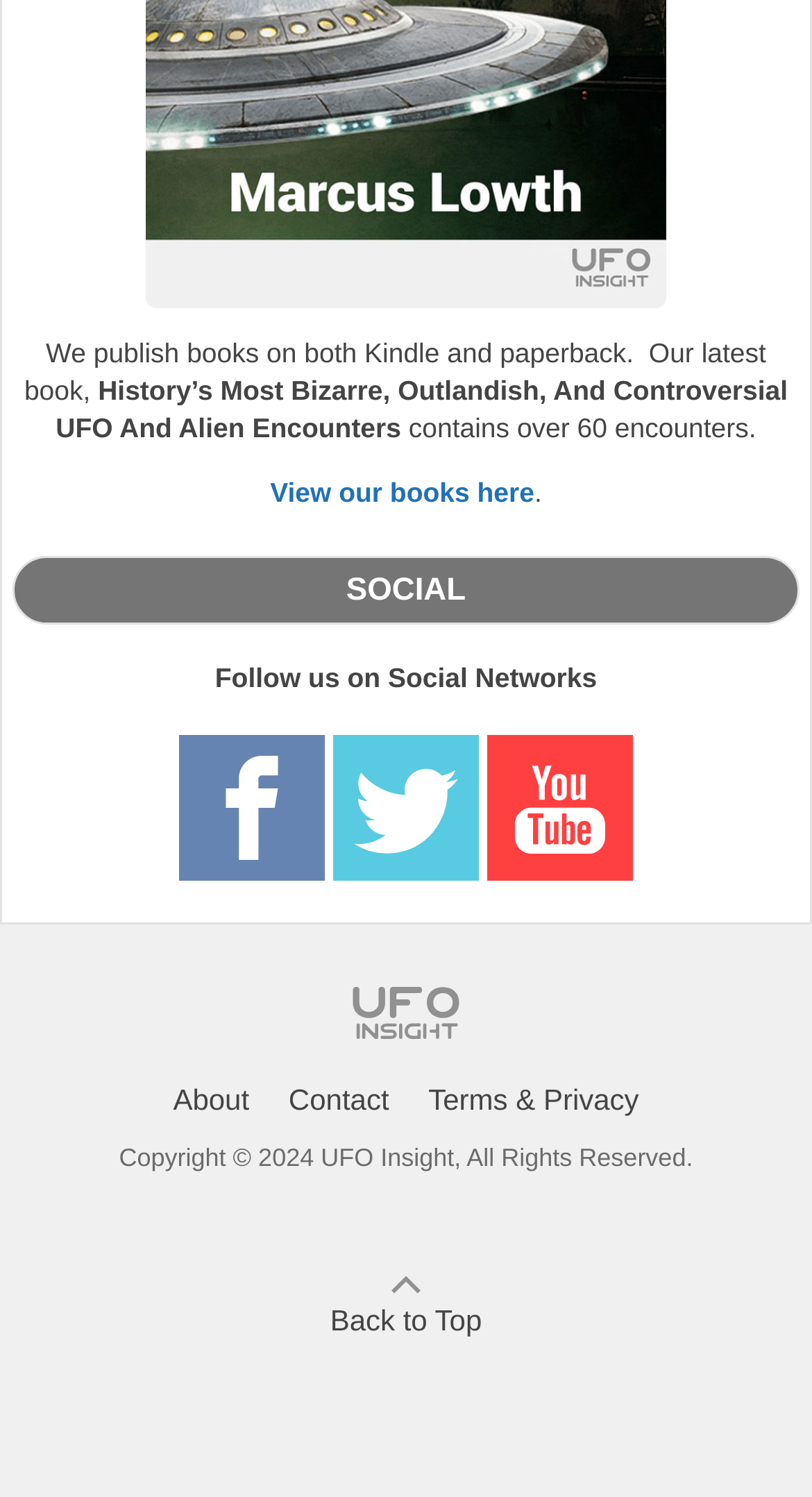Based on the element description "Terms & Privacy", predict the bounding box coordinates of the UI element.

[0.528, 0.723, 0.787, 0.745]